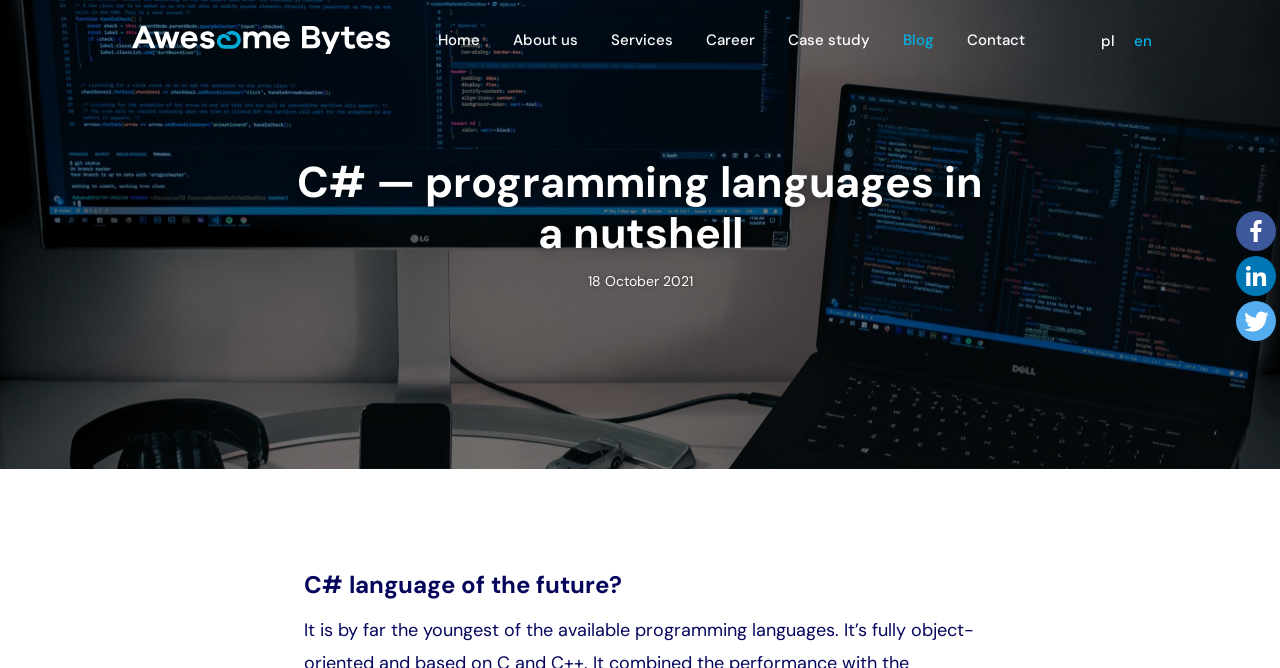Please identify the bounding box coordinates of the element on the webpage that should be clicked to follow this instruction: "read the blog". The bounding box coordinates should be given as four float numbers between 0 and 1, formatted as [left, top, right, bottom].

[0.705, 0.049, 0.73, 0.12]